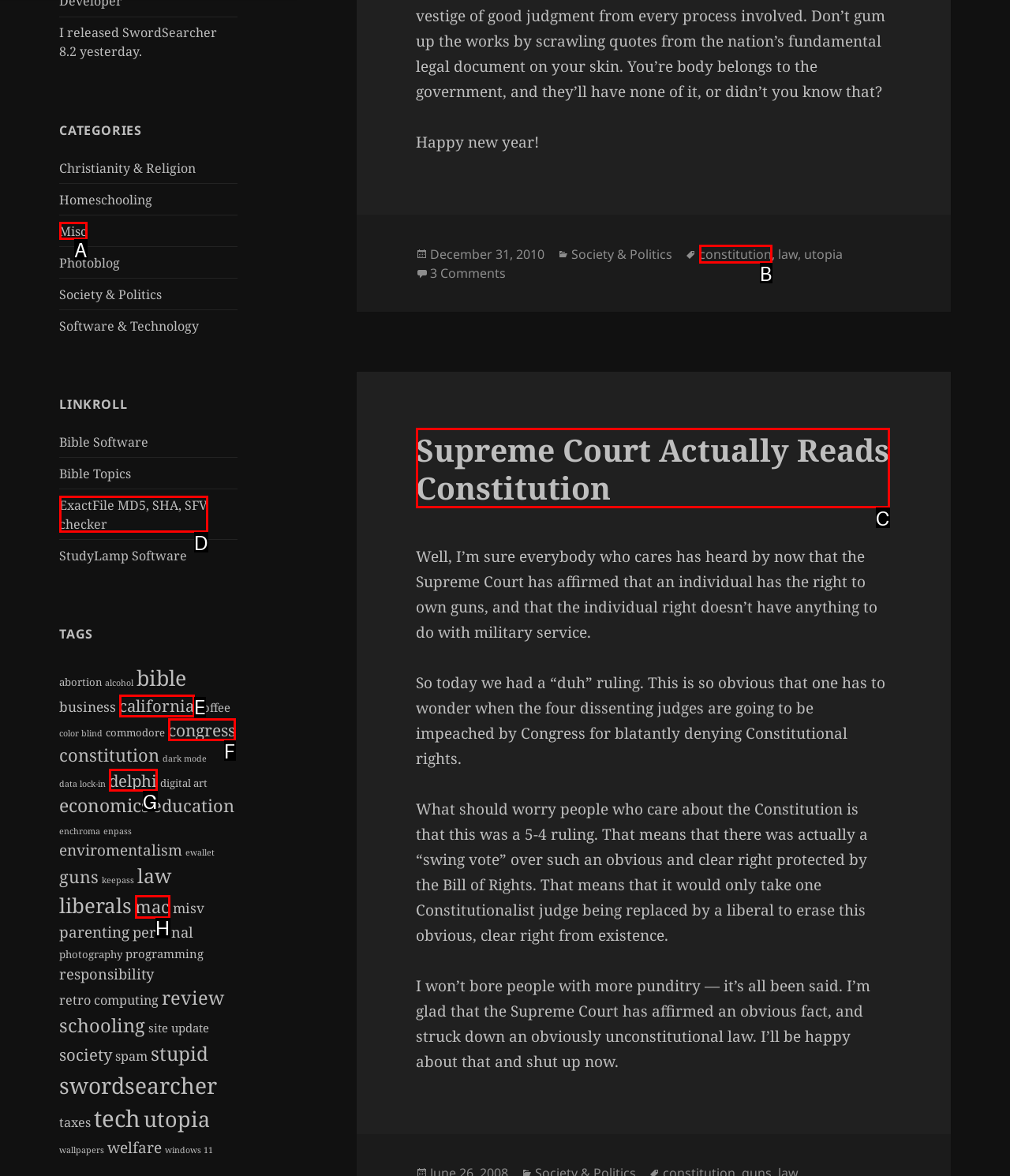Tell me which one HTML element best matches the description: Supreme Court Actually Reads Constitution Answer with the option's letter from the given choices directly.

C